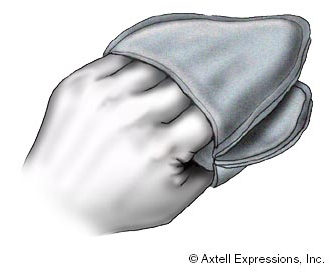Detail everything you observe in the image.

This image features a hand inserting itself into a soft, padded liner designed for puppets, known as the "Headliner." The liner is crafted to enhance the comfort and fit of the puppeteer's hand while performing. The product offers several benefits: it prevents slipping, absorbs sweat, and adds cushioning for a better grip. By using a Headliner, puppeteers can enjoy the expressiveness of rubber puppets combined with the added comfort of a foam support, allowing for seamless movement and control. The liner is removable, which enables easy drying or replacement. This image emphasizes the practicality and functionality of the Headliner, appealing to puppeteers looking to enhance their performance experience.